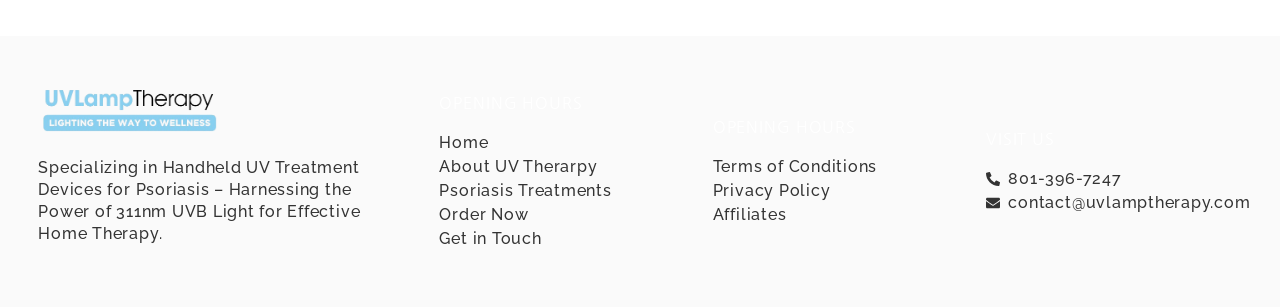Can you specify the bounding box coordinates of the area that needs to be clicked to fulfill the following instruction: "Click on Home"?

[0.343, 0.431, 0.51, 0.502]